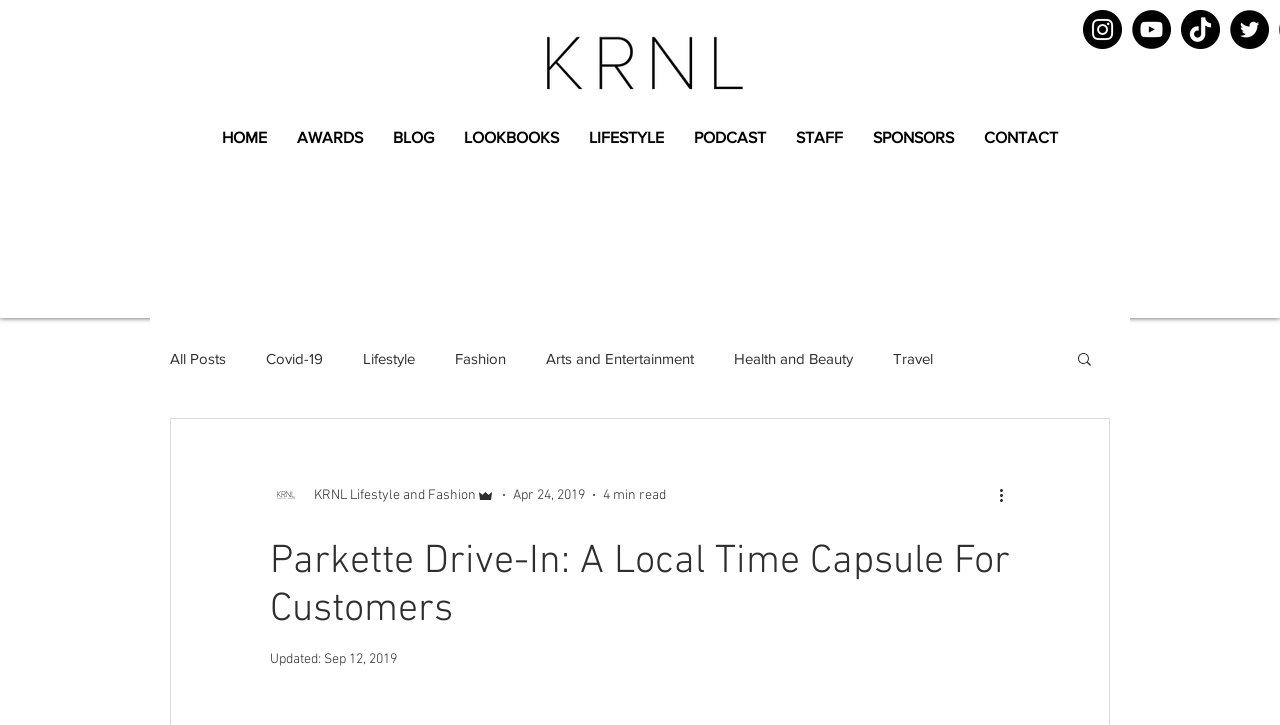Locate the bounding box coordinates of the clickable element to fulfill the following instruction: "Read the blog post about Covid-19". Provide the coordinates as four float numbers between 0 and 1 in the format [left, top, right, bottom].

[0.208, 0.482, 0.252, 0.506]